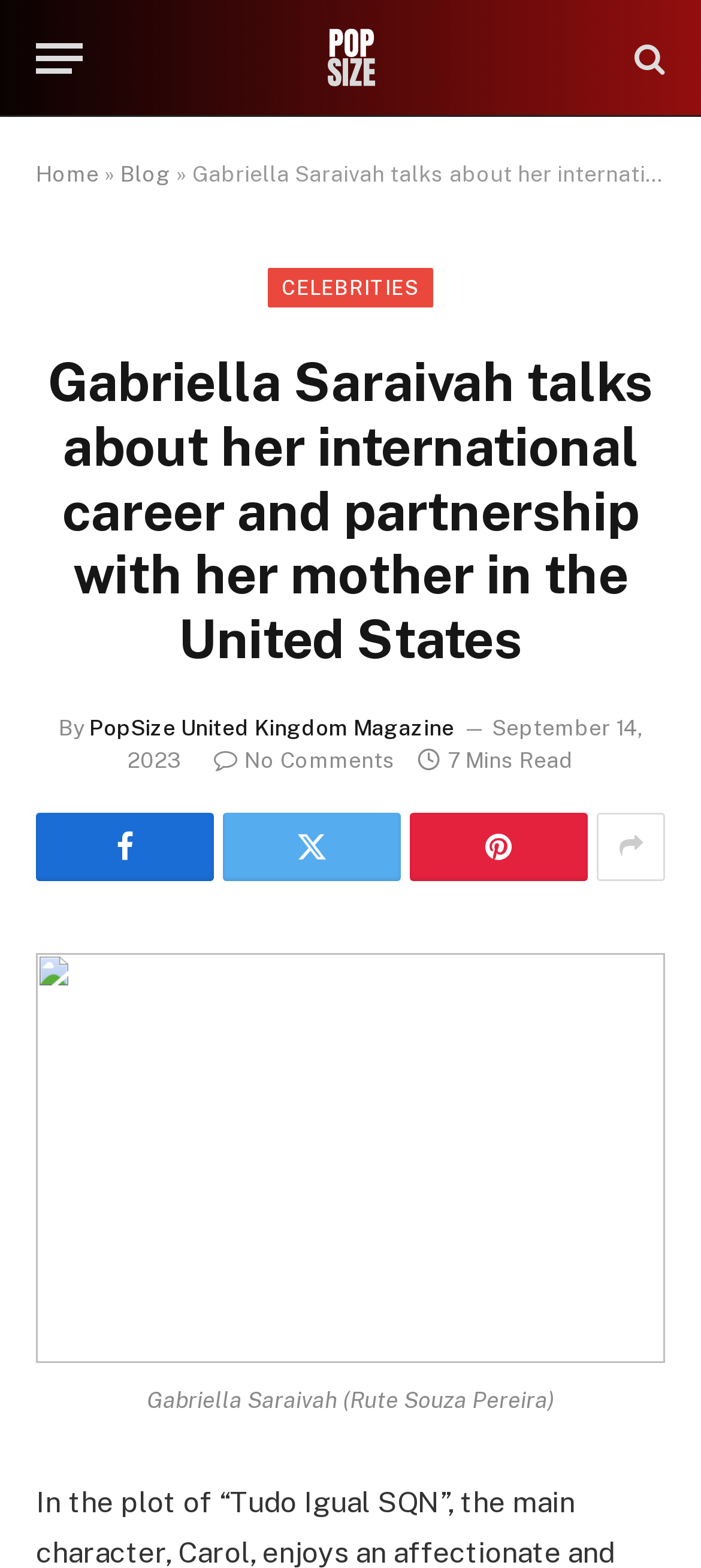Please identify the bounding box coordinates of the element I should click to complete this instruction: 'Visit the home page'. The coordinates should be given as four float numbers between 0 and 1, like this: [left, top, right, bottom].

[0.051, 0.103, 0.141, 0.119]